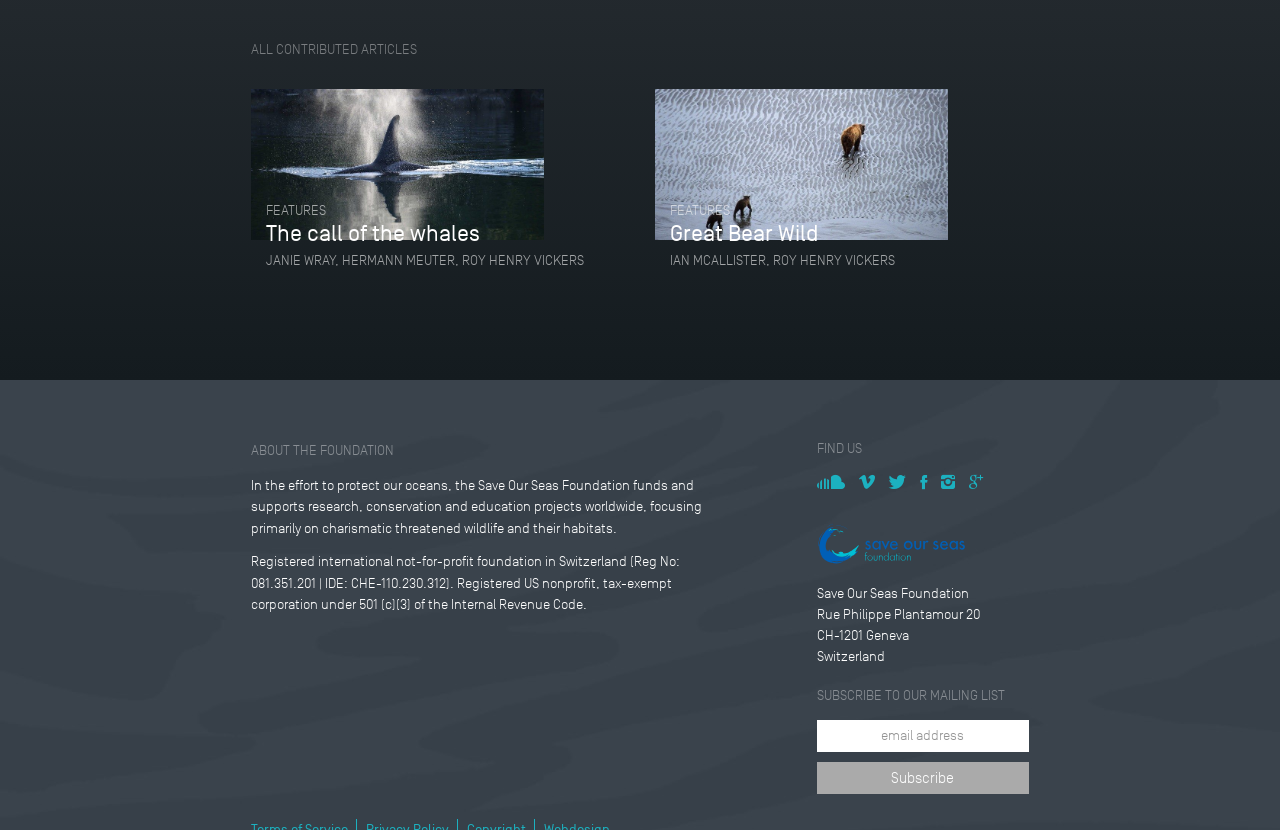Using the provided element description: "alt="SOSF"", determine the bounding box coordinates of the corresponding UI element in the screenshot.

[0.638, 0.649, 0.755, 0.673]